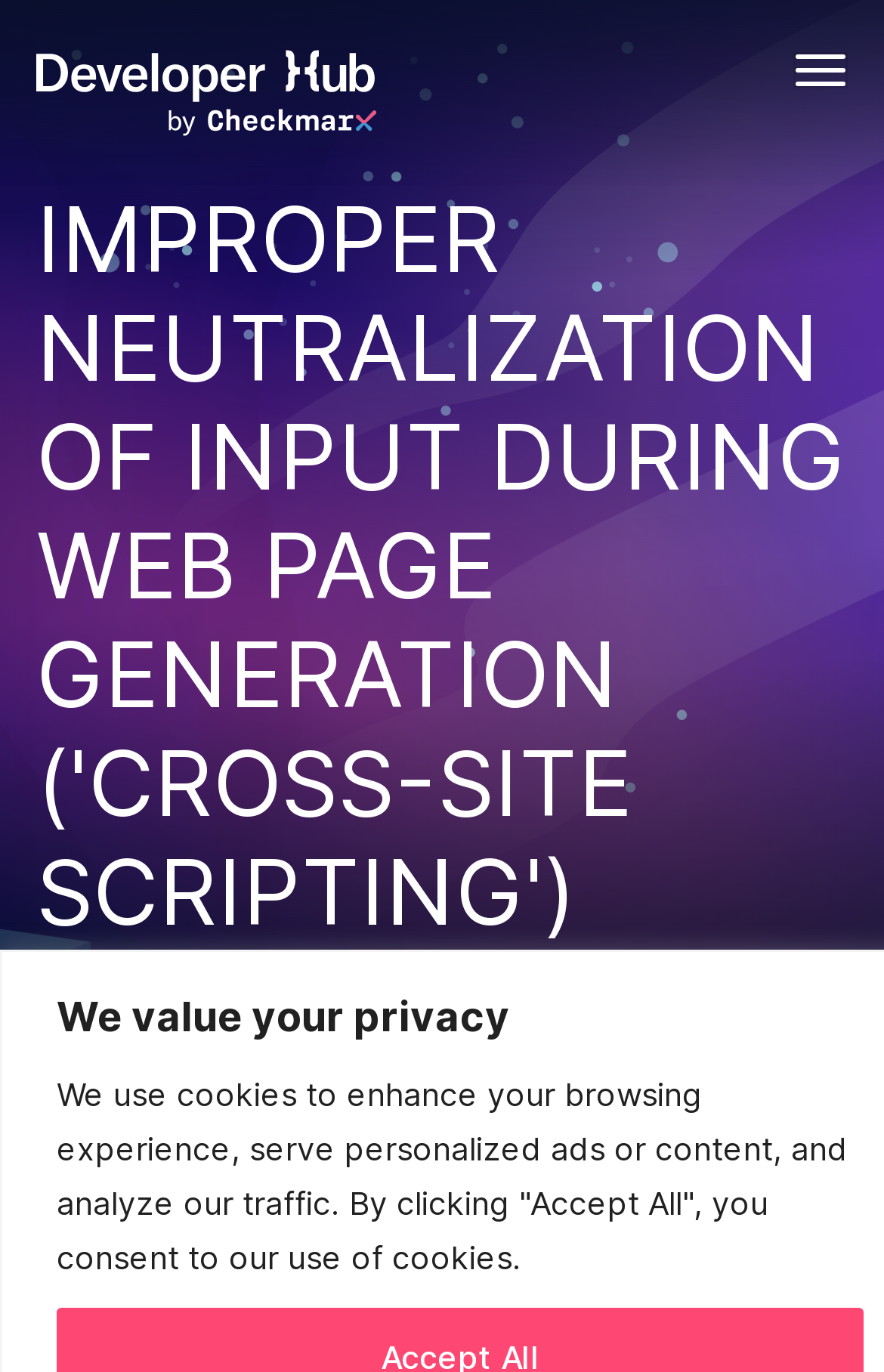Determine the main headline from the webpage and extract its text.

IMPROPER NEUTRALIZATION OF INPUT DURING WEB PAGE GENERATION ('CROSS-SITE SCRIPTING')